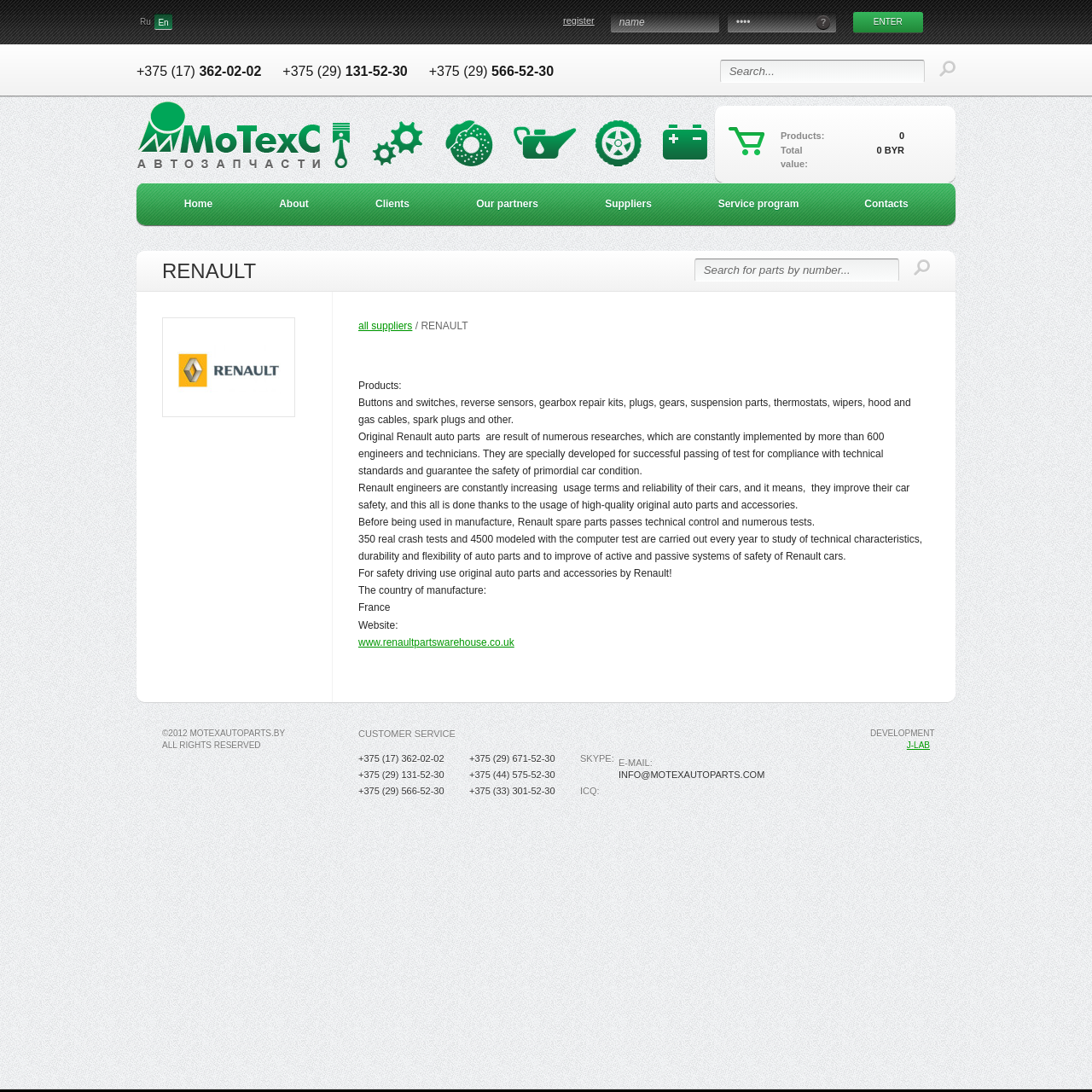Specify the bounding box coordinates of the element's area that should be clicked to execute the given instruction: "contact customer service". The coordinates should be four float numbers between 0 and 1, i.e., [left, top, right, bottom].

[0.328, 0.69, 0.407, 0.699]